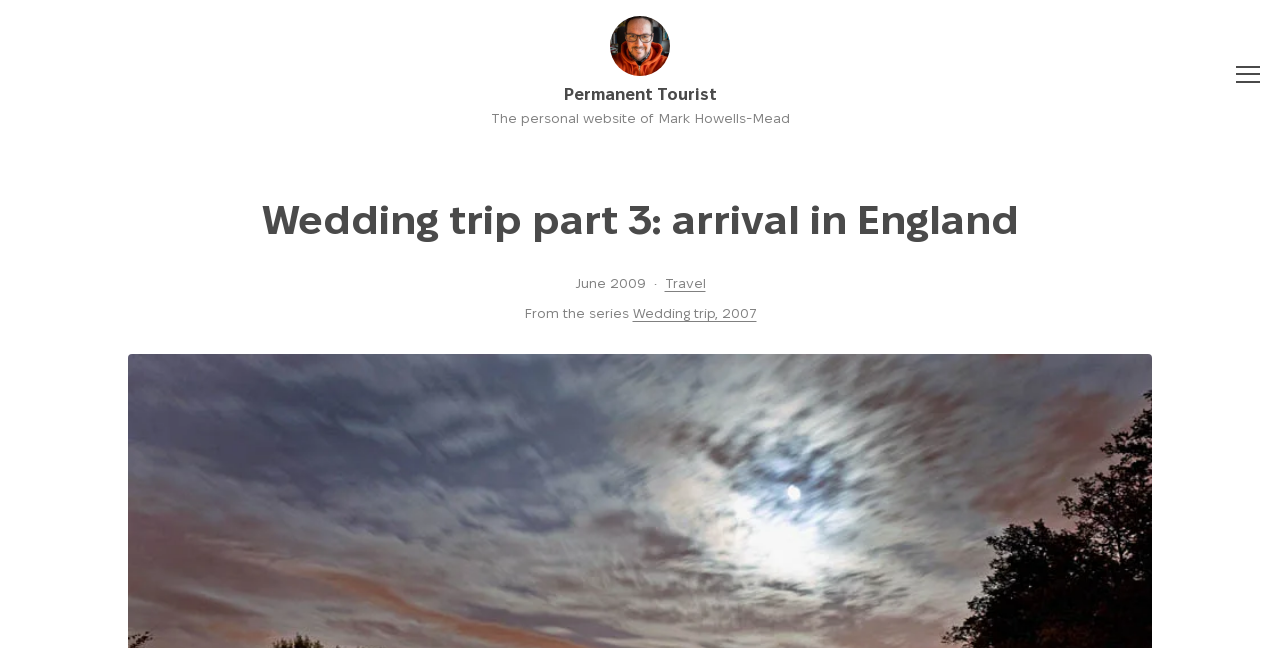Please answer the following question using a single word or phrase: 
What is the website's tagline?

The personal website of Mark Howells-Mead